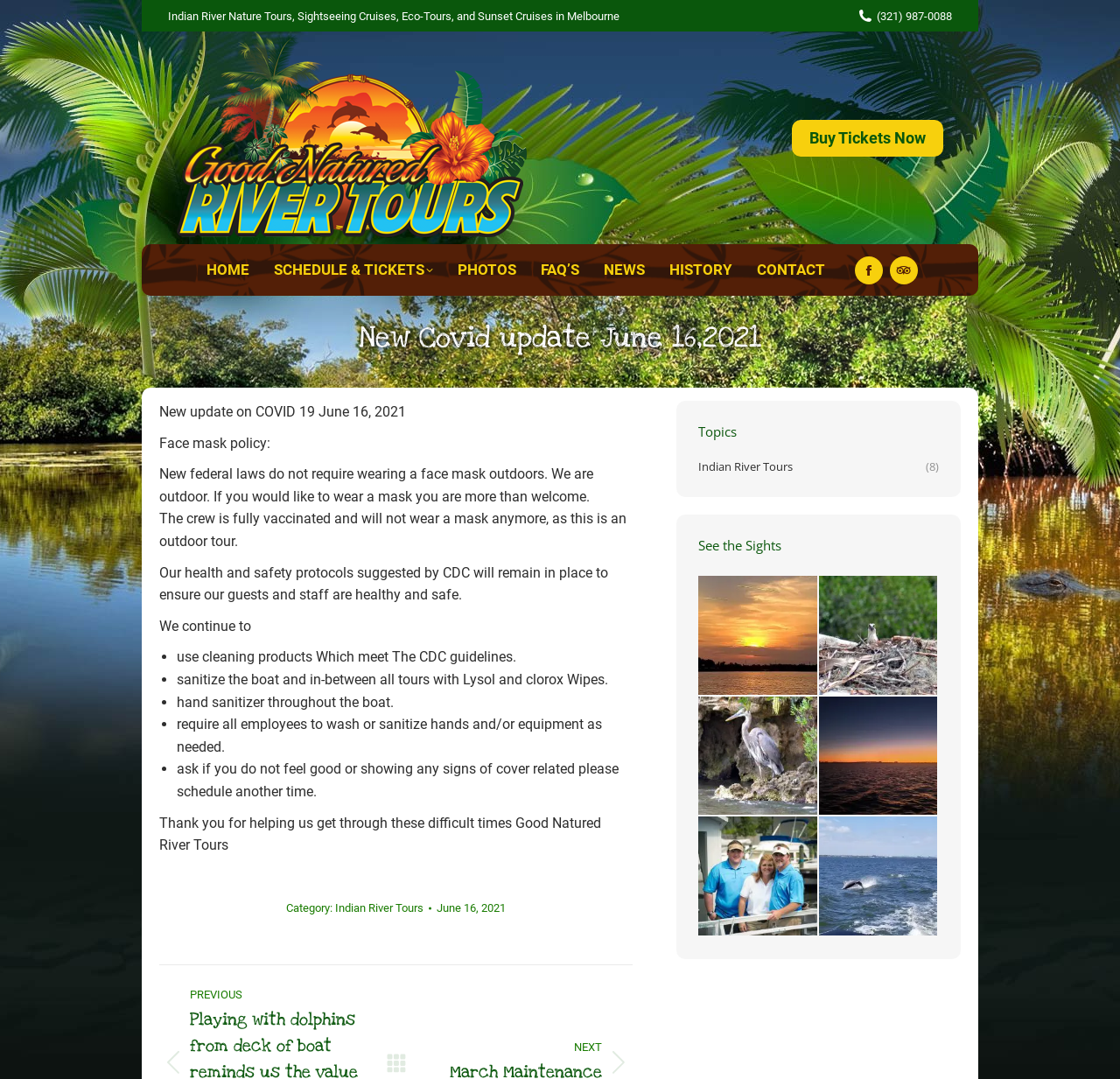Please find the bounding box for the following UI element description. Provide the coordinates in (top-left x, top-left y, bottom-right x, bottom-right y) format, with values between 0 and 1: parent_node: Good Natured River Tours

[0.158, 0.029, 0.47, 0.226]